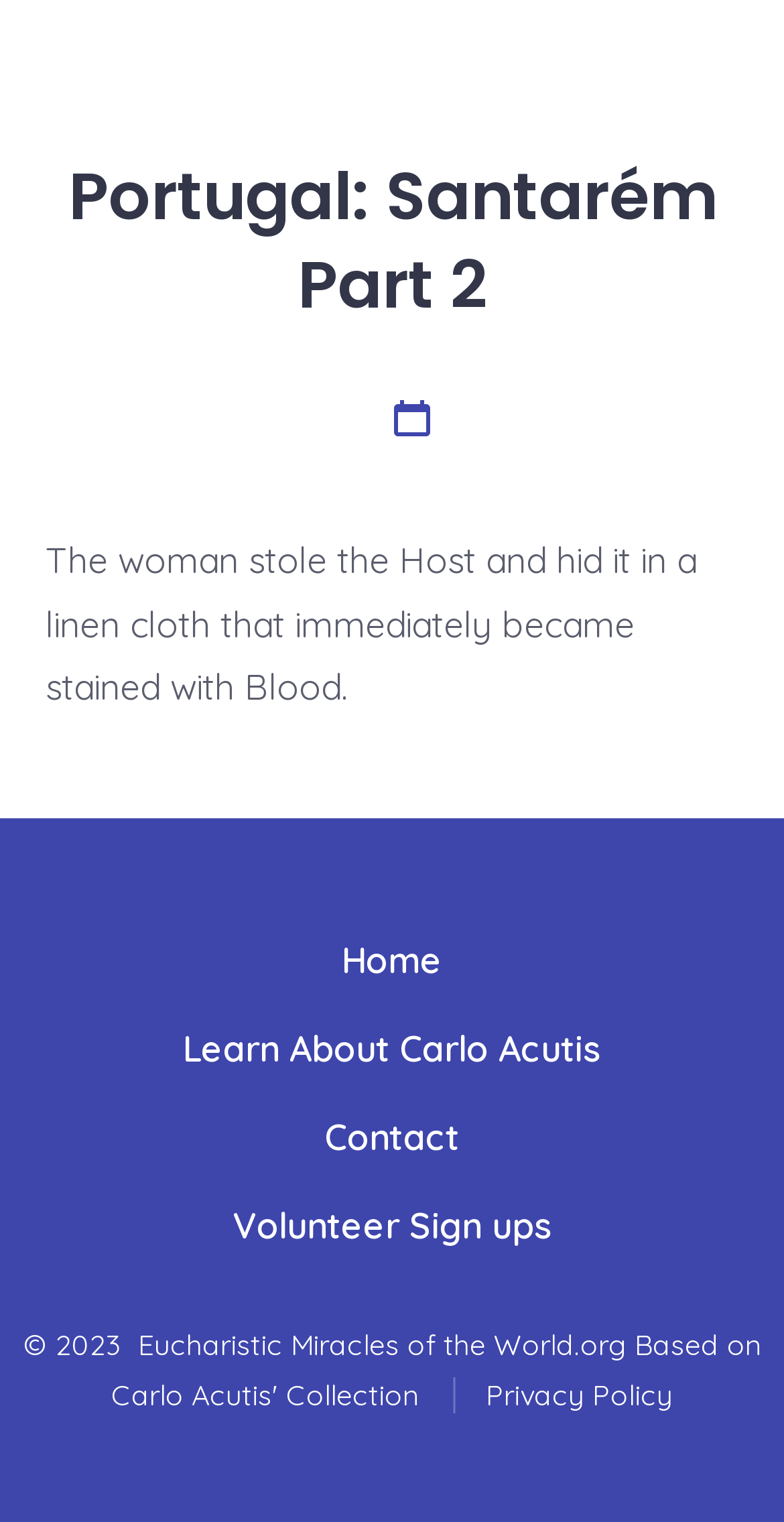Use a single word or phrase to answer this question: 
What is the purpose of the navigation element?

Footer Menu